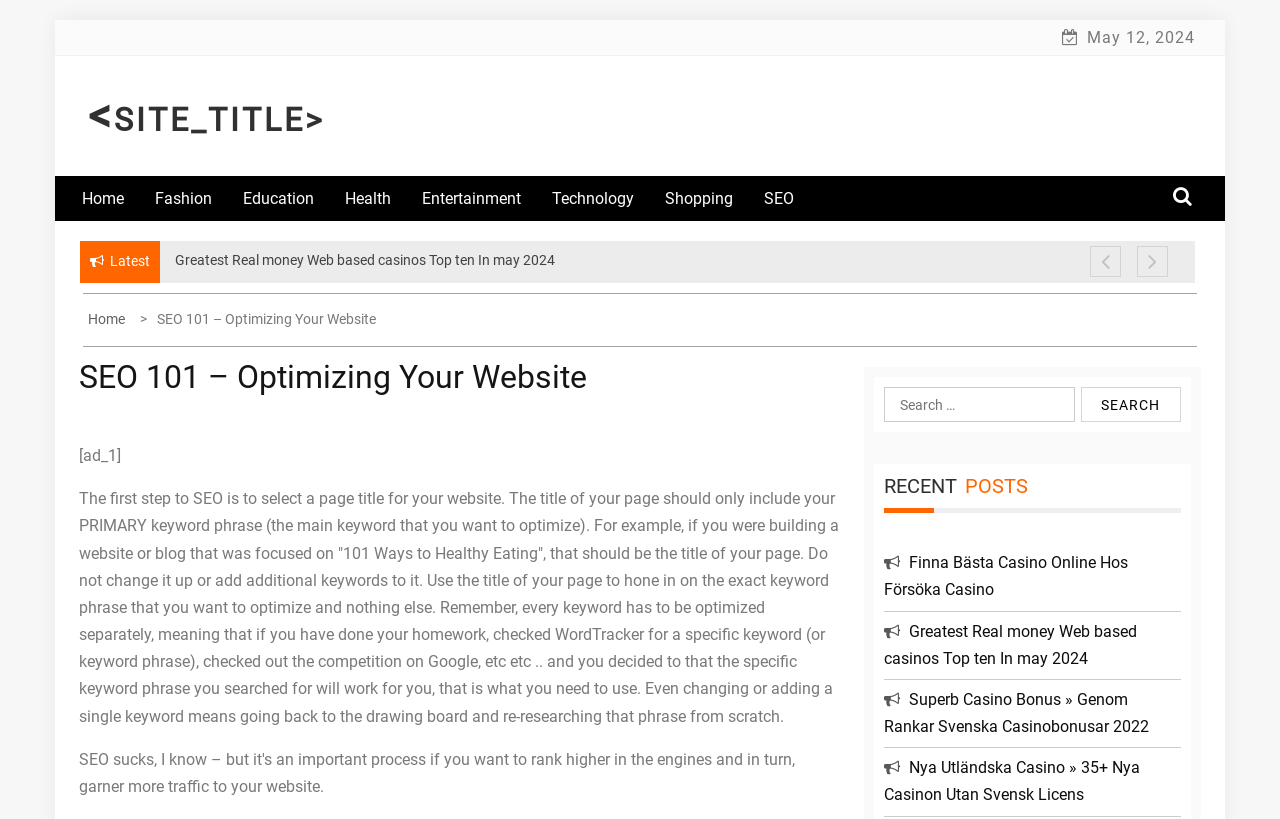What is the purpose of the search box?
Give a one-word or short-phrase answer derived from the screenshot.

To search for content